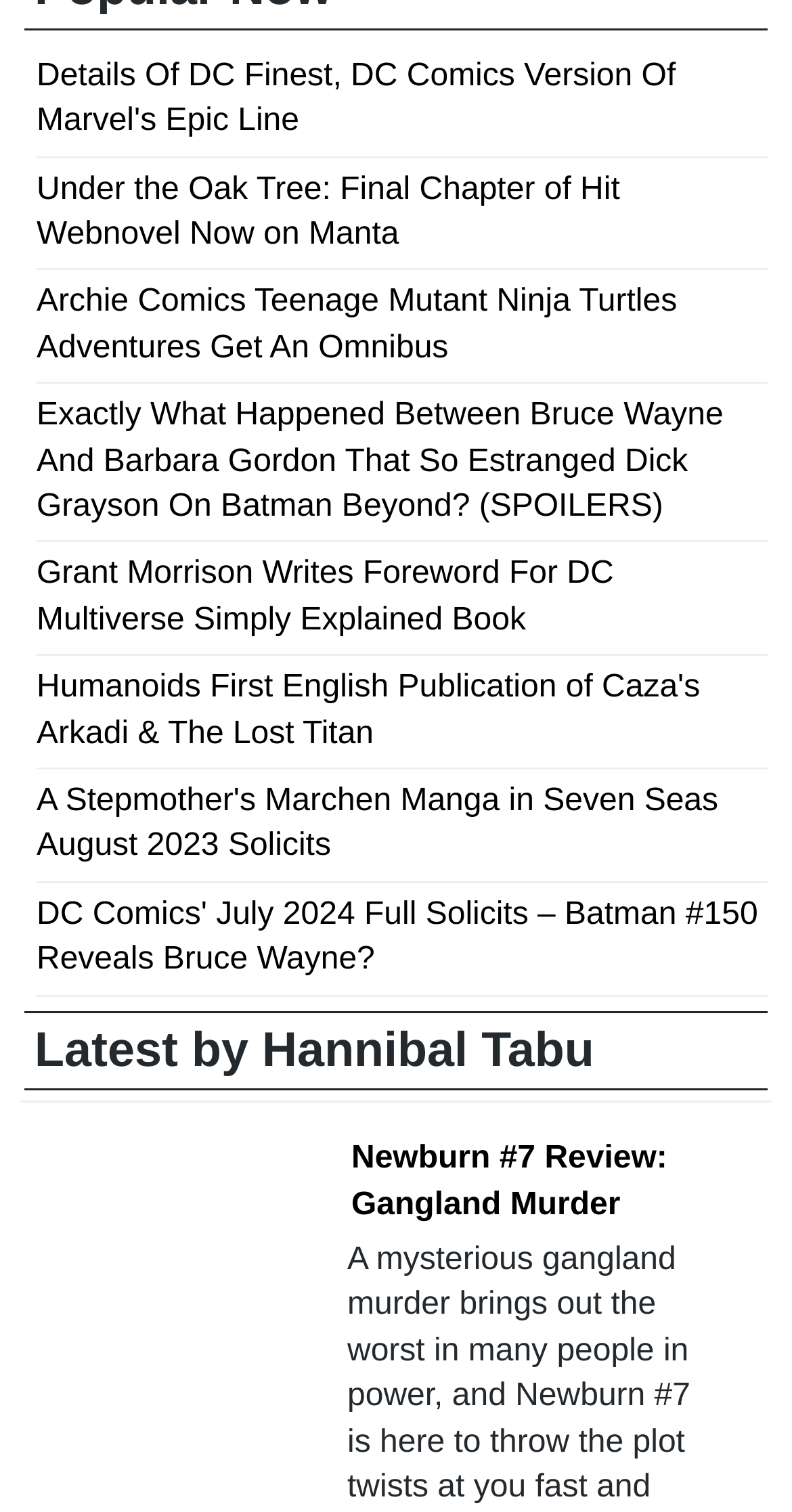Find the bounding box coordinates of the element to click in order to complete this instruction: "Follow me on Twitter". The bounding box coordinates must be four float numbers between 0 and 1, denoted as [left, top, right, bottom].

None